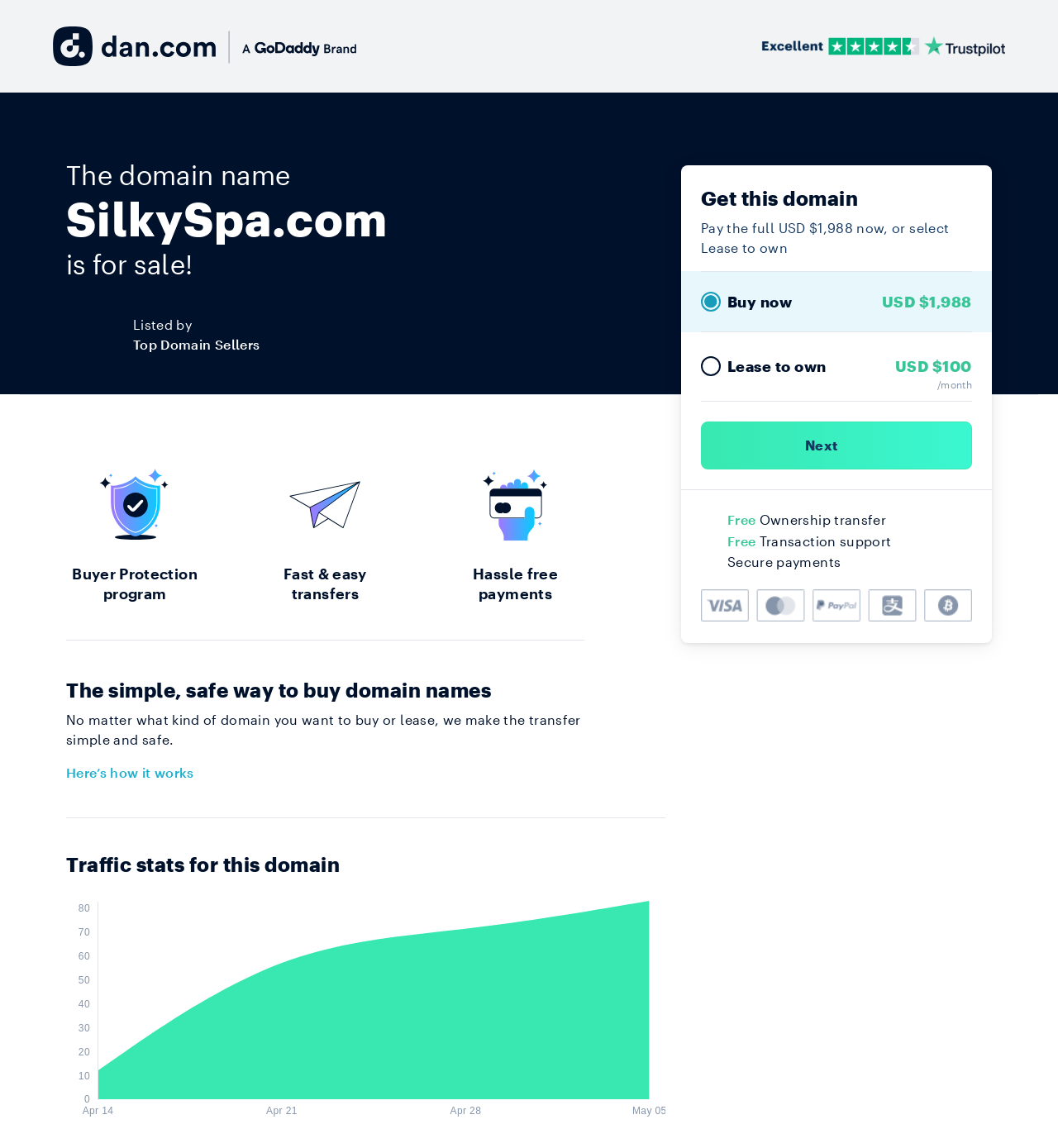Provide a brief response in the form of a single word or phrase:
What is the name of the program mentioned in the webpage?

Buyer Protection program